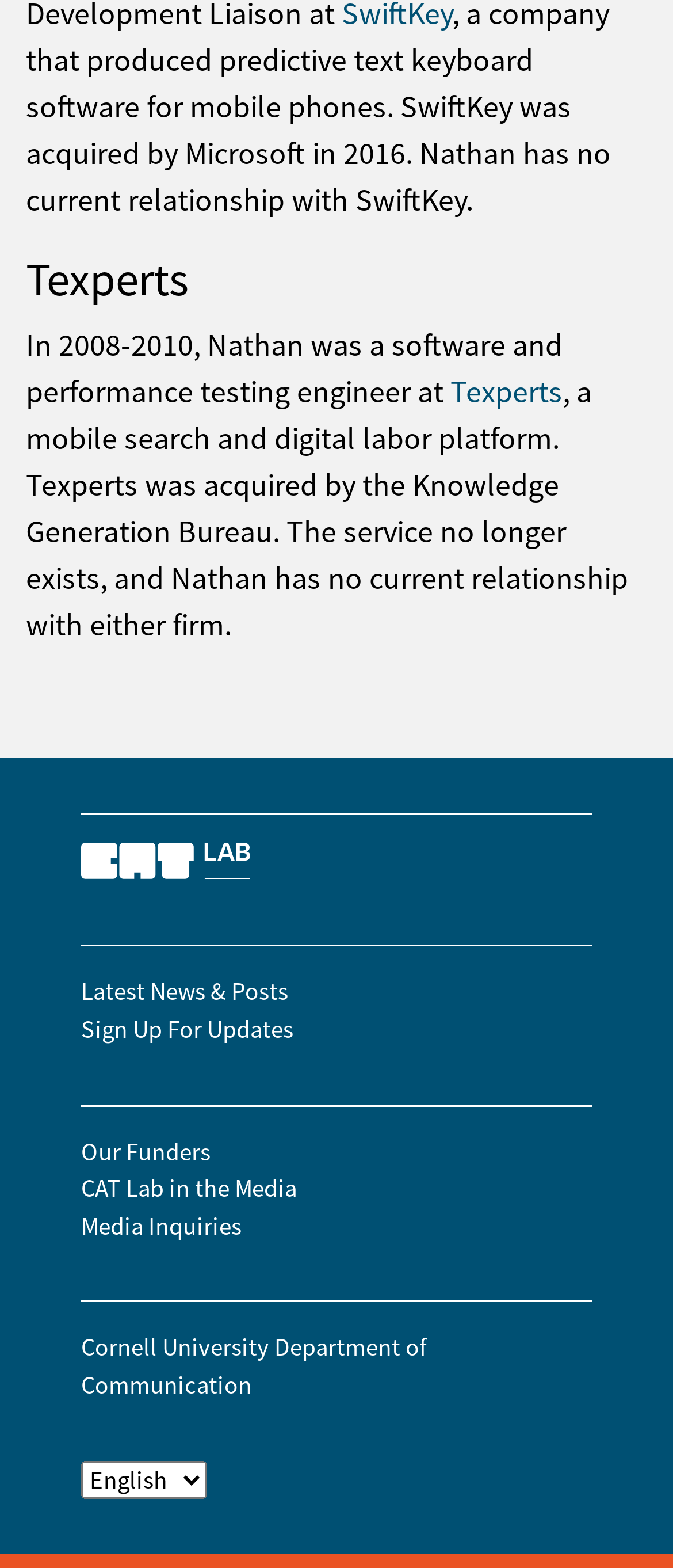Please analyze the image and provide a thorough answer to the question:
What is the purpose of the combobox?

From the combobox element, we can see that it is used to choose a language, and the StaticText element next to it also indicates that it is for language selection.